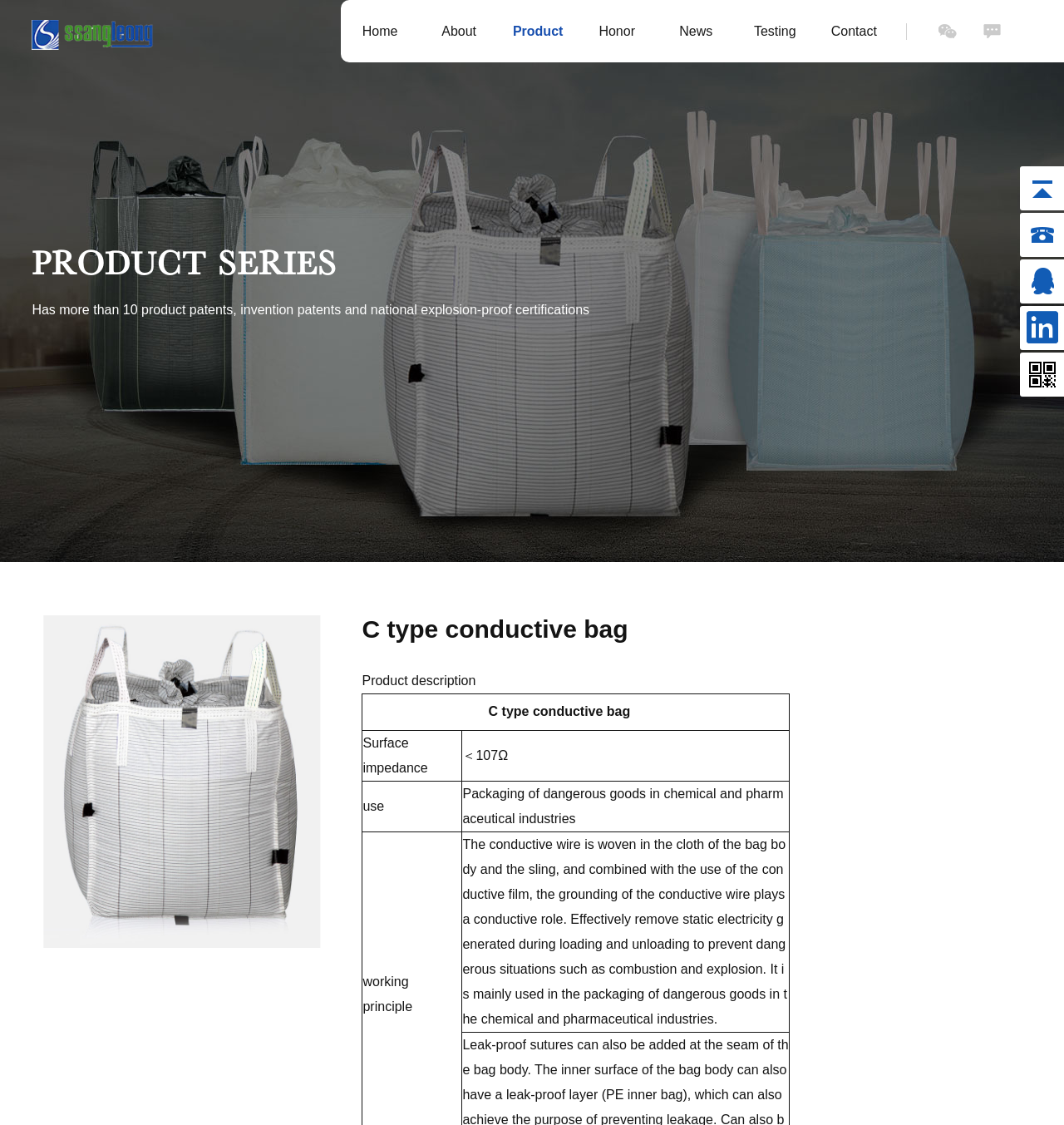Given the description: "News", determine the bounding box coordinates of the UI element. The coordinates should be formatted as four float numbers between 0 and 1, [left, top, right, bottom].

[0.617, 0.0, 0.691, 0.055]